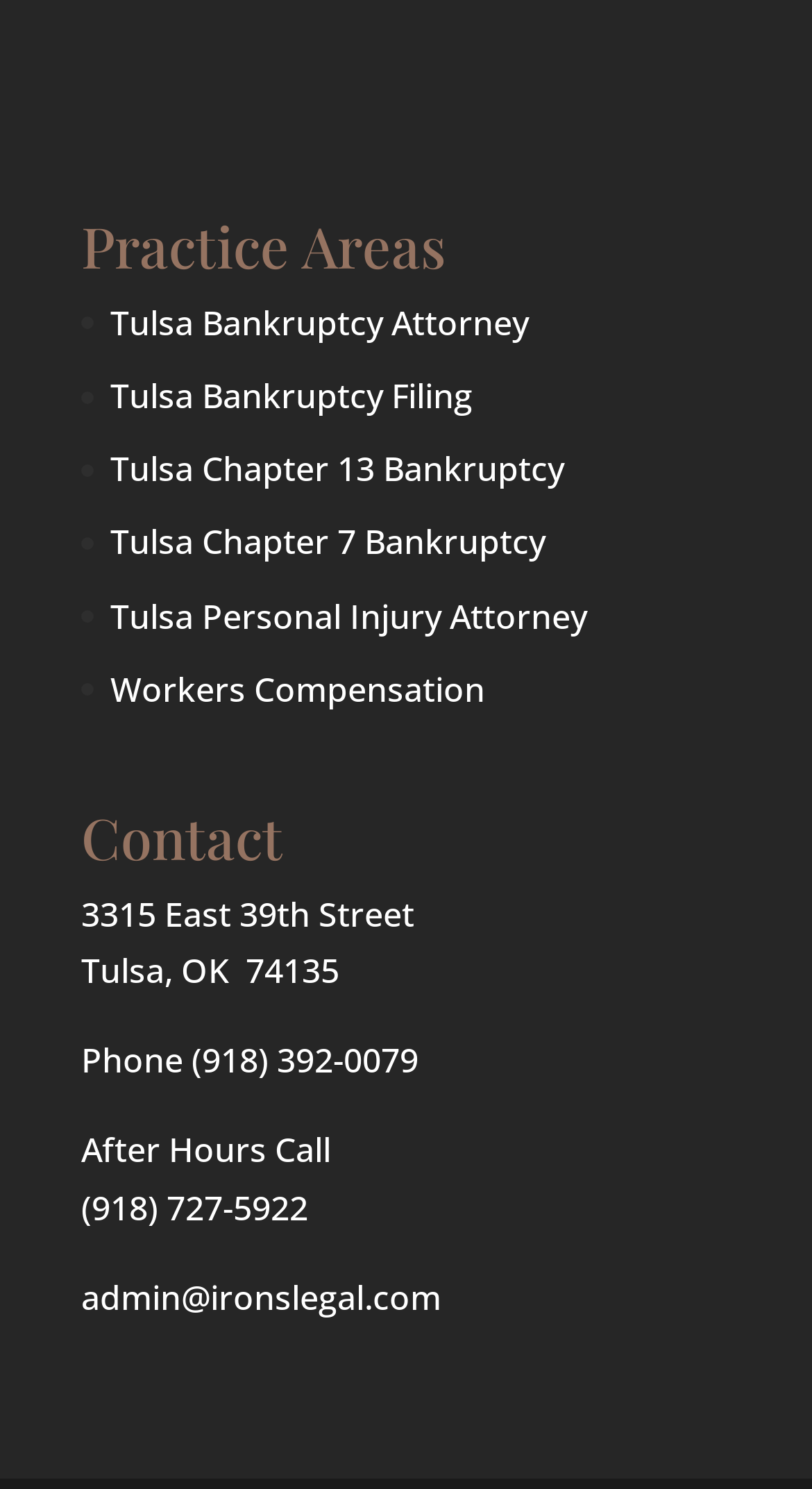Please determine the bounding box coordinates for the UI element described here. Use the format (top-left x, top-left y, bottom-right x, bottom-right y) with values bounded between 0 and 1: Tulsa Bankruptcy Attorney

[0.136, 0.201, 0.651, 0.232]